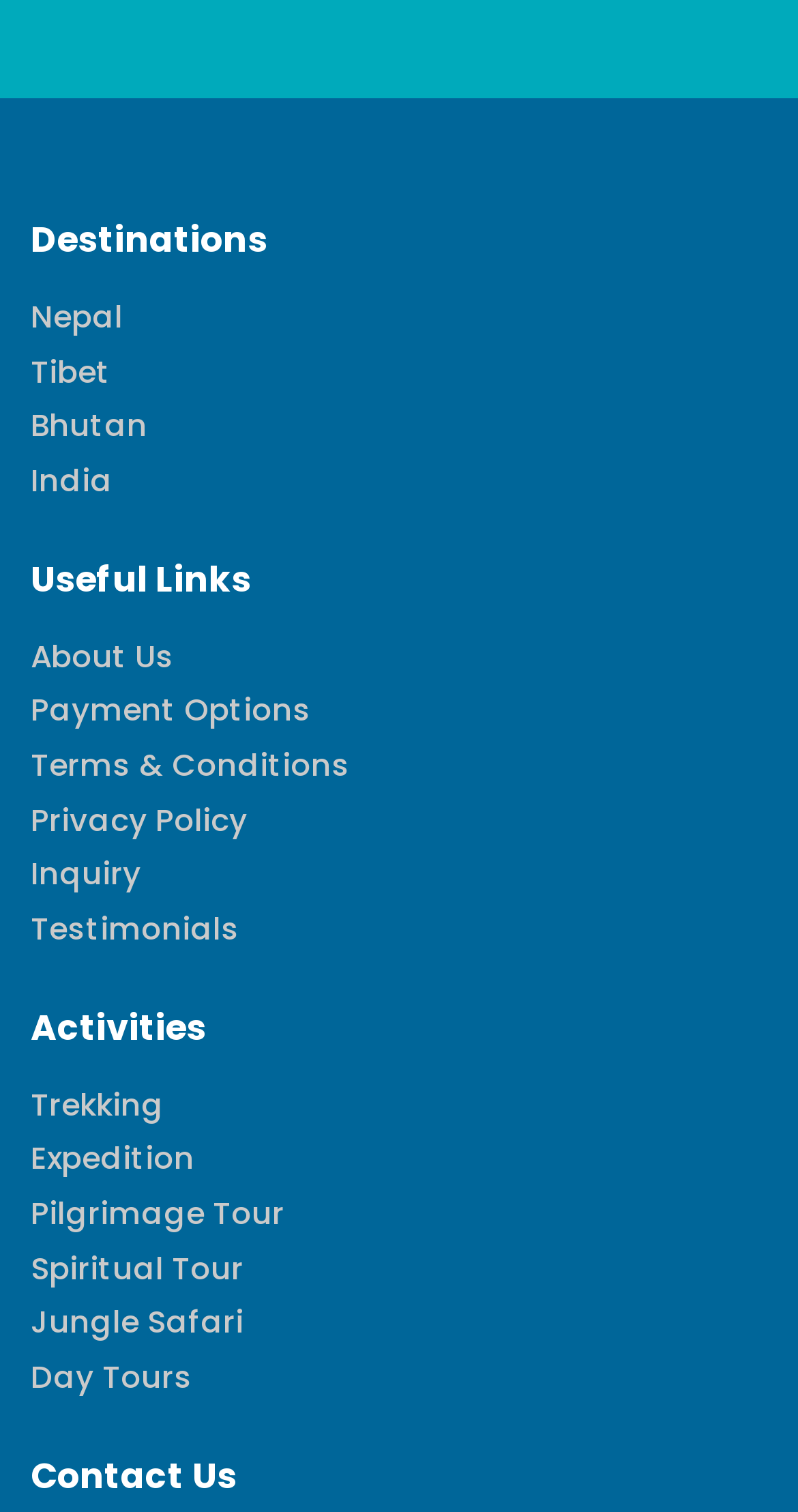Please specify the bounding box coordinates of the clickable section necessary to execute the following command: "View Nepal destinations".

[0.038, 0.195, 0.154, 0.223]